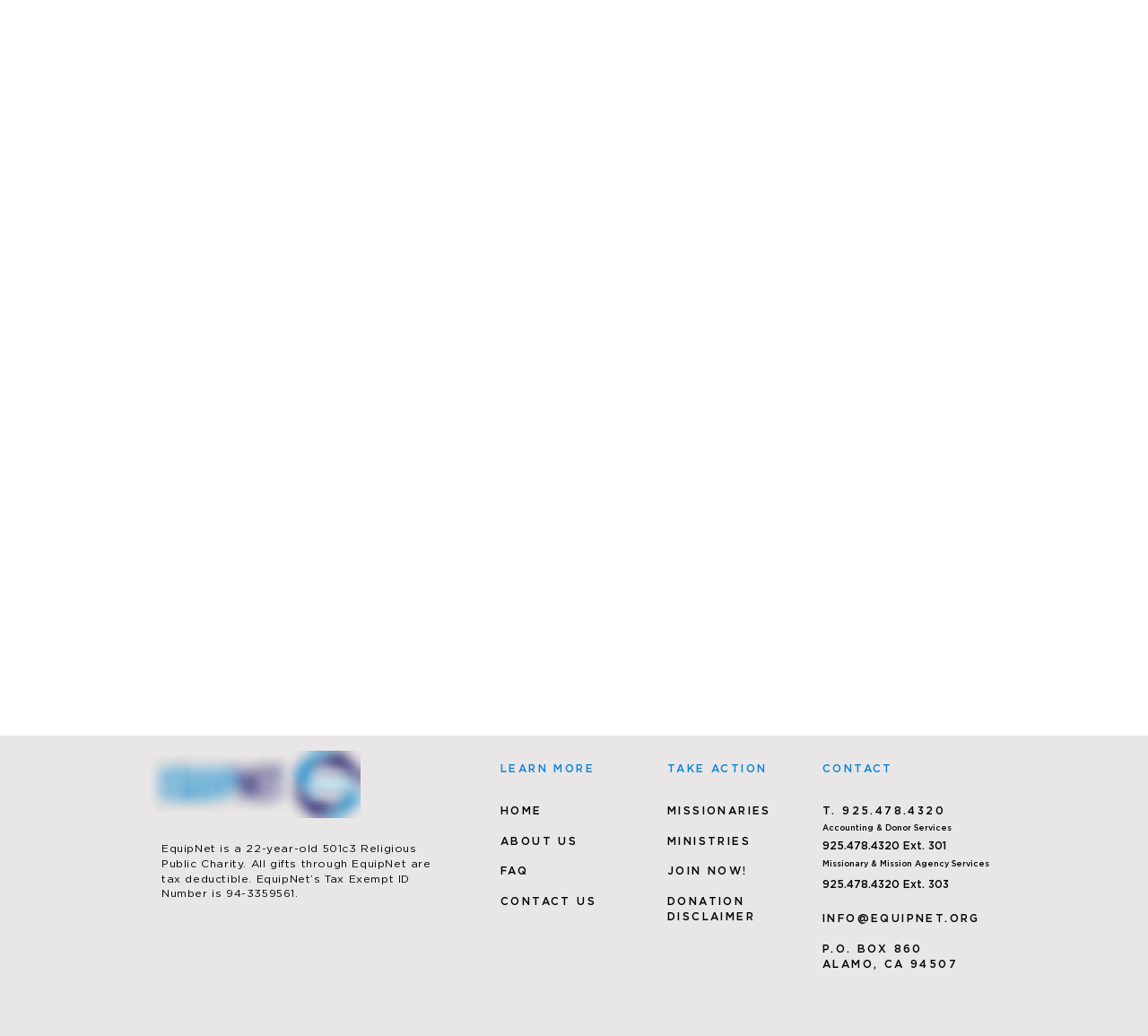Provide the bounding box coordinates, formatted as (top-left x, top-left y, bottom-right x, bottom-right y), with all values being floating point numbers between 0 and 1. Identify the bounding box of the UI element that matches the description: ABOUT US

[0.436, 0.806, 0.503, 0.818]